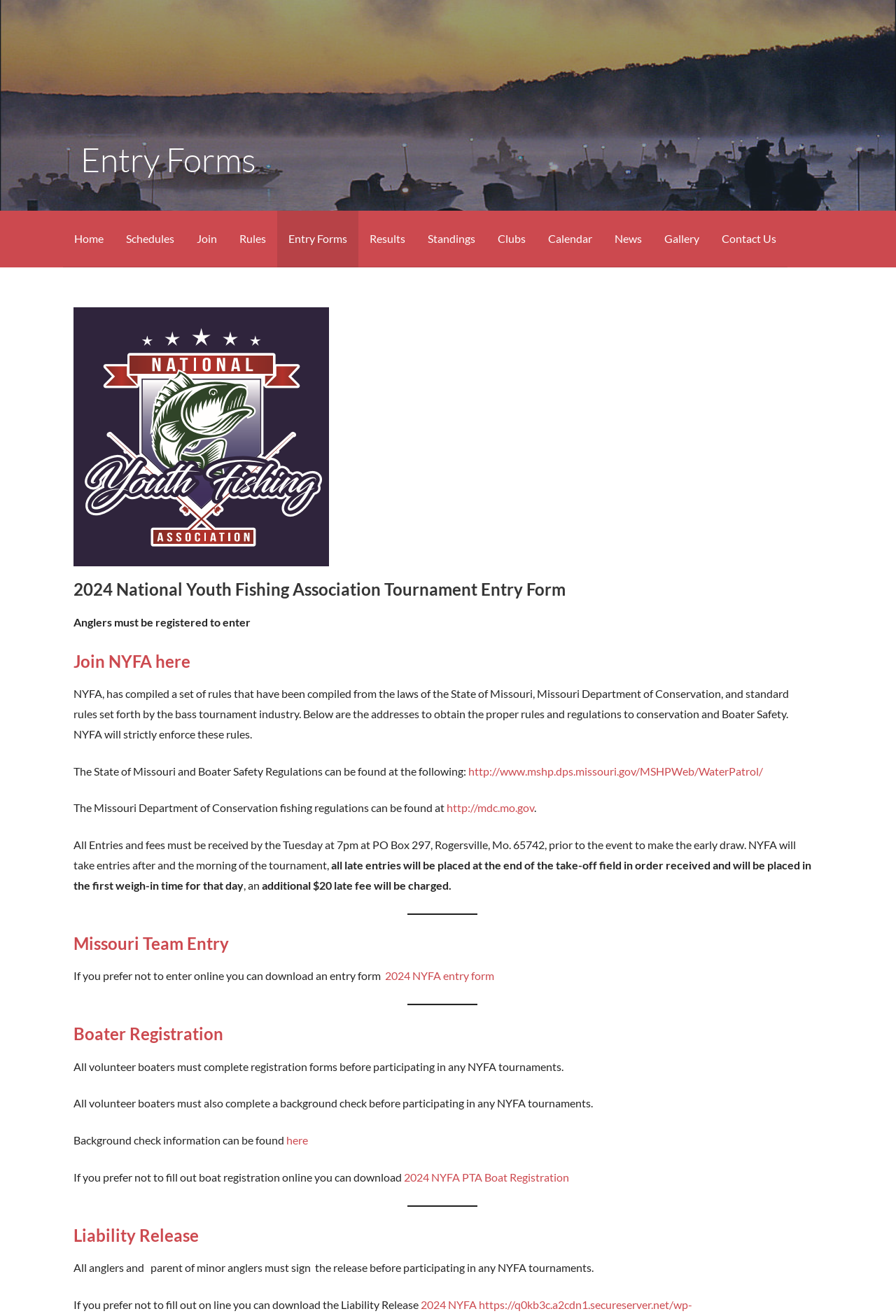Create an elaborate caption that covers all aspects of the webpage.

The webpage is focused on the 2024 National Youth Fishing Association Tournament Entry Form. At the top, there is a heading "Entry Forms" followed by a navigation menu with links to various pages, including "Home", "Schedules", "Join", "Rules", and others.

Below the navigation menu, there is a large heading "2024 National Youth Fishing Association Tournament Entry Form" and a figure, likely an image. The text "Anglers must be registered to enter" is displayed prominently, with a link to "Join NYFA here" next to it.

The main content of the page is divided into sections, each with its own heading. The first section explains the rules and regulations of the tournament, citing the laws of the State of Missouri, the Missouri Department of Conservation, and standard rules set forth by the bass tournament industry. There are links to external websites for more information on these rules.

The next section provides information on tournament entries, including the deadline for early registration and the consequences of late entries. There is also a note about an additional late fee.

The following sections are dedicated to specific topics, including "Missouri Team Entry", "Boater Registration", and "Liability Release". Each section has its own heading and provides relevant information, with links to download forms or access more information.

Throughout the page, there are horizontal separators dividing the sections, making it easy to navigate and read. Overall, the webpage is focused on providing detailed information and resources for participants in the 2024 National Youth Fishing Association Tournament.